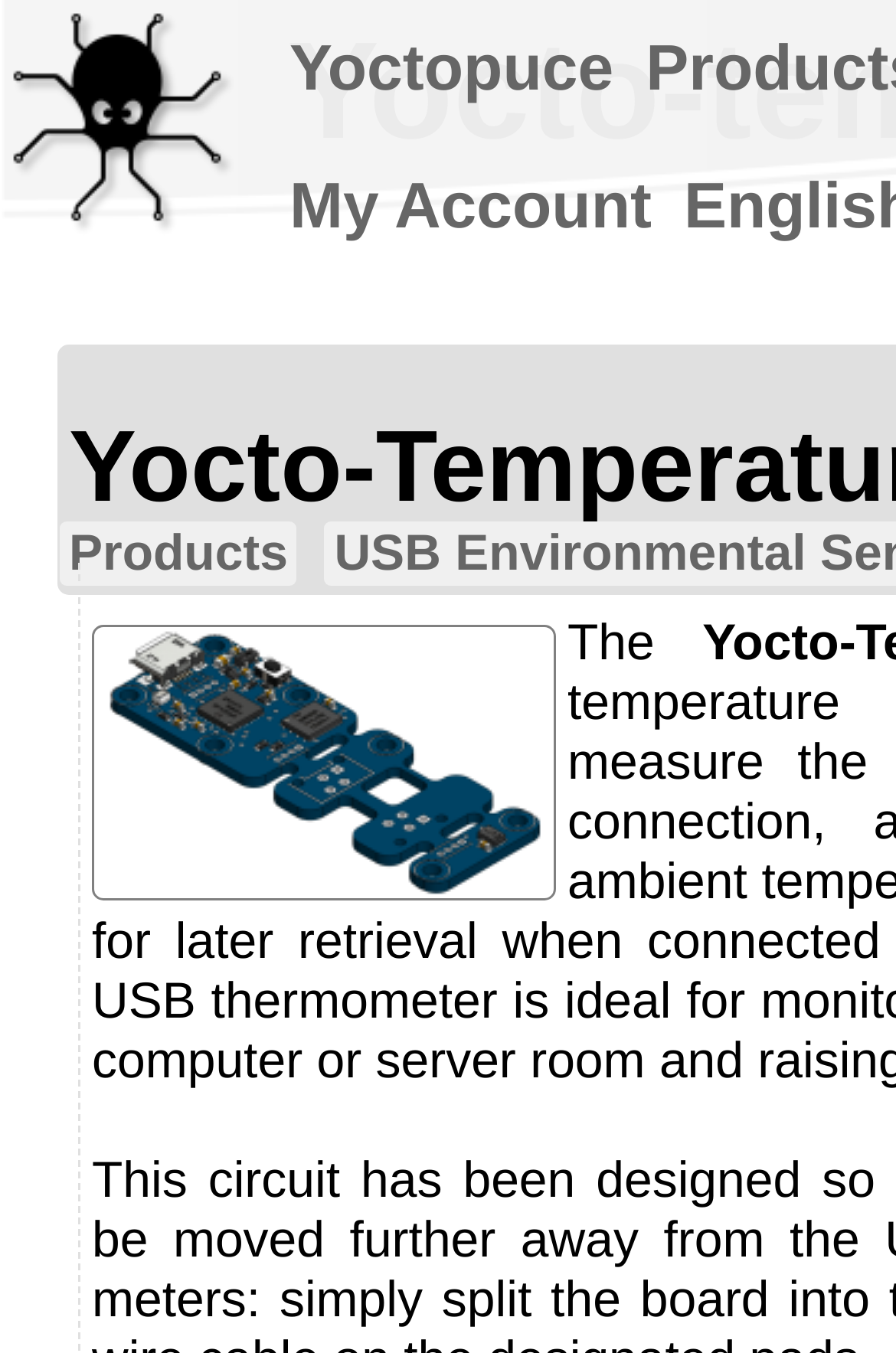Determine the bounding box coordinates for the UI element matching this description: "alt="Yoctopuce, get your stuff connected."".

[0.0, 0.144, 0.269, 0.187]